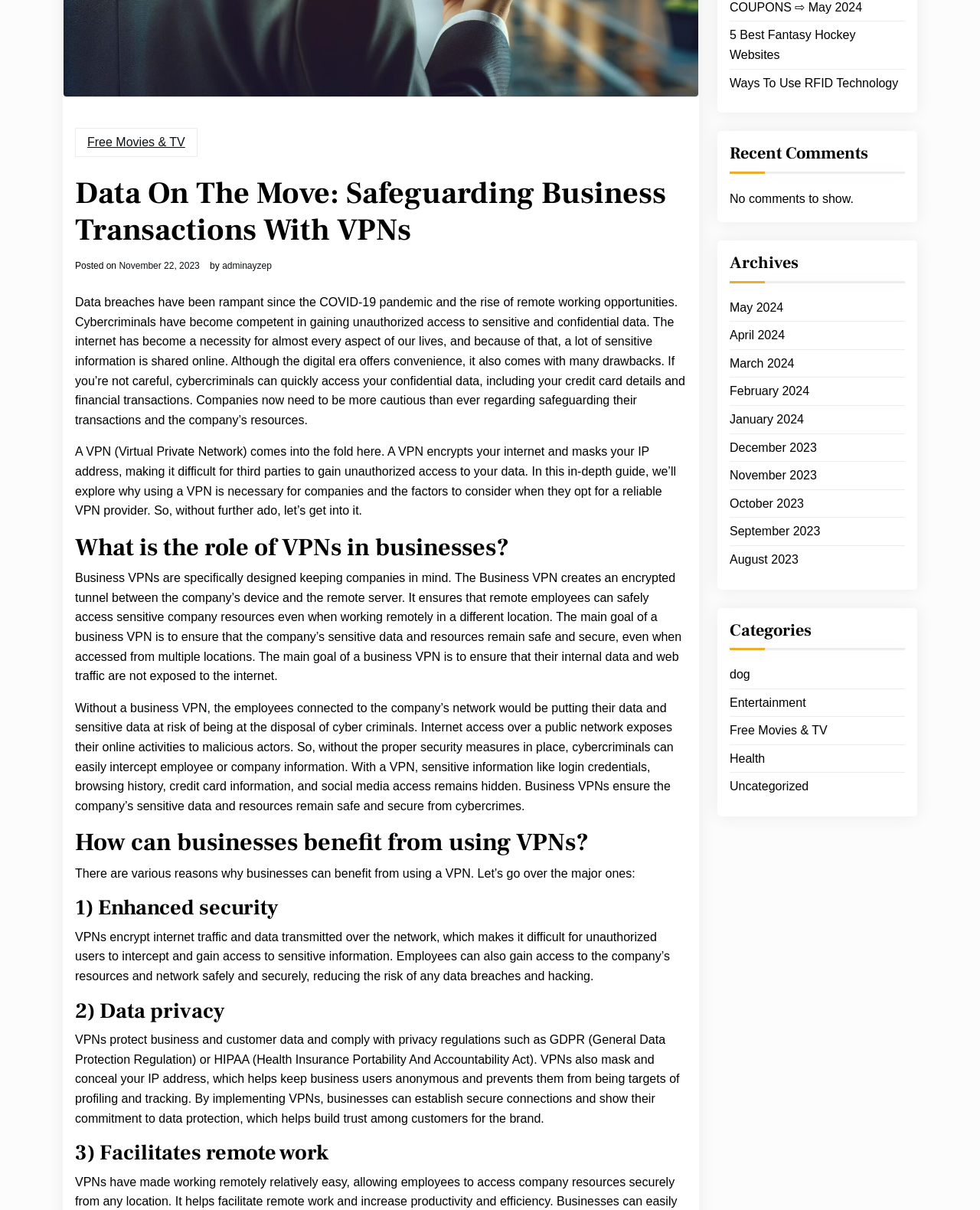Please determine the bounding box of the UI element that matches this description: October 2023. The coordinates should be given as (top-left x, top-left y, bottom-right x, bottom-right y), with all values between 0 and 1.

[0.745, 0.408, 0.82, 0.424]